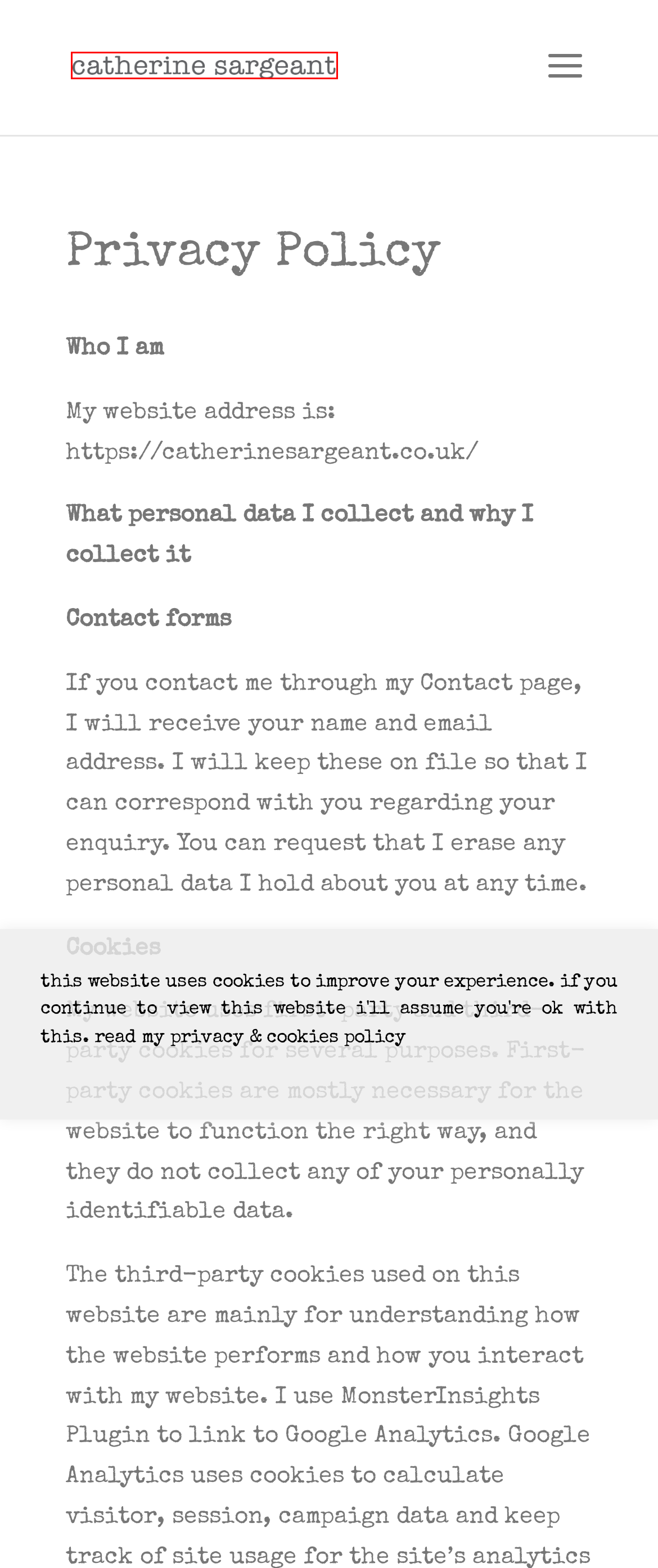Inspect the screenshot of a webpage with a red rectangle bounding box. Identify the webpage description that best corresponds to the new webpage after clicking the element inside the bounding box. Here are the candidates:
A. ART BEAT 2021 ..Open Studios in Tillicoultry and beyond | Catherine Sargeant
B. Solo Exhibition  a.be.ce.dar.i.an  10th July – 18th August 2017 | Catherine Sargeant
C. lockdown news | Catherine Sargeant
D. SeeSkySea… links to exhibition and videos | Catherine Sargeant
E. artist talk about April Skies & O for light | Catherine Sargeant
F. HOME - Julia Douglas
G. Time spent with Trees | Catherine Sargeant
H. Catherine Sargeant | Artist

H